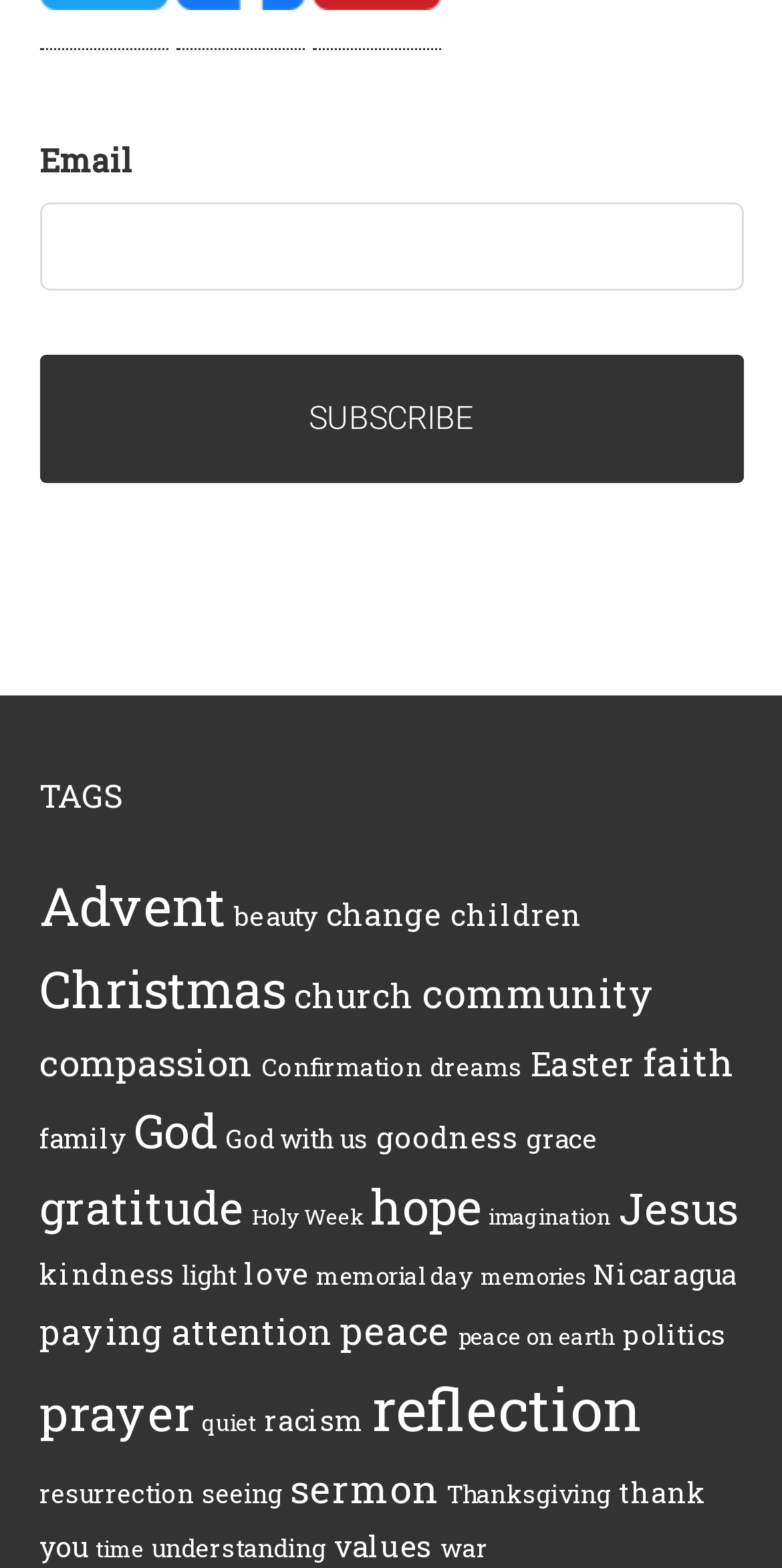Give a succinct answer to this question in a single word or phrase: 
What is the purpose of the textbox?

Email